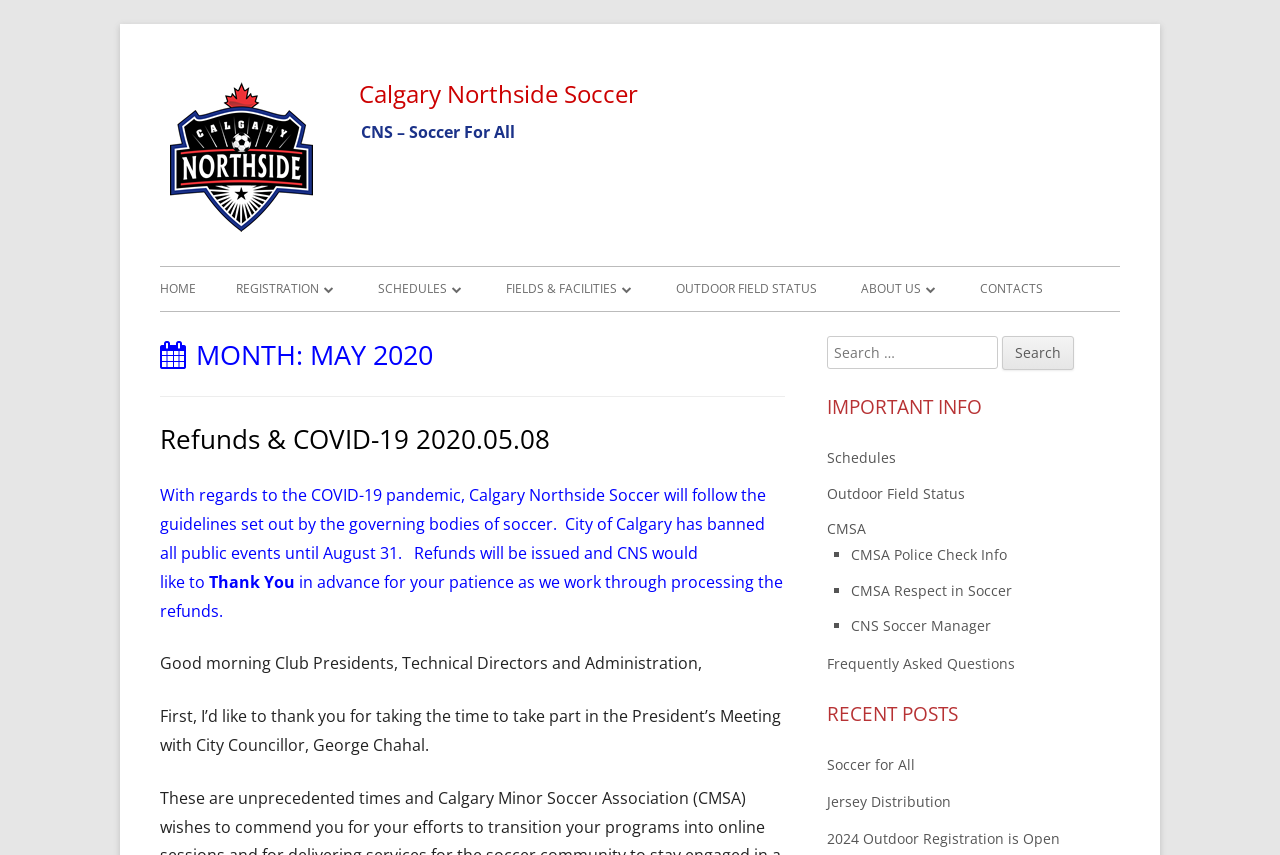Using the information in the image, could you please answer the following question in detail:
What is the purpose of the 'Search for:' box?

The 'Search for:' box is located in the main sidebar section of the webpage, and it allows users to search for specific information within the website. This can be inferred from the presence of a search box and a 'Search' button next to it.